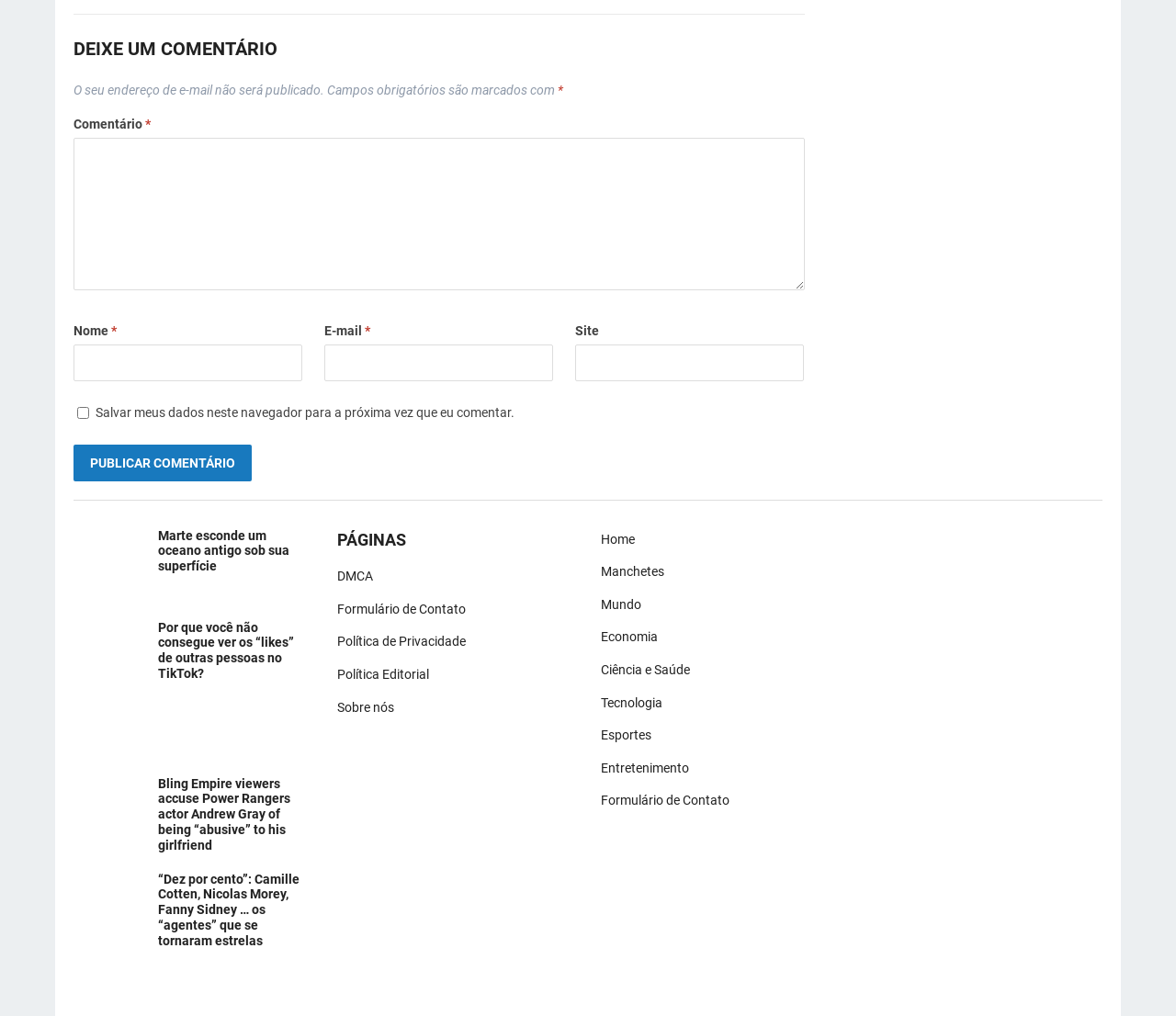What is the text of the button?
Based on the image, answer the question with a single word or brief phrase.

Publicar comentário